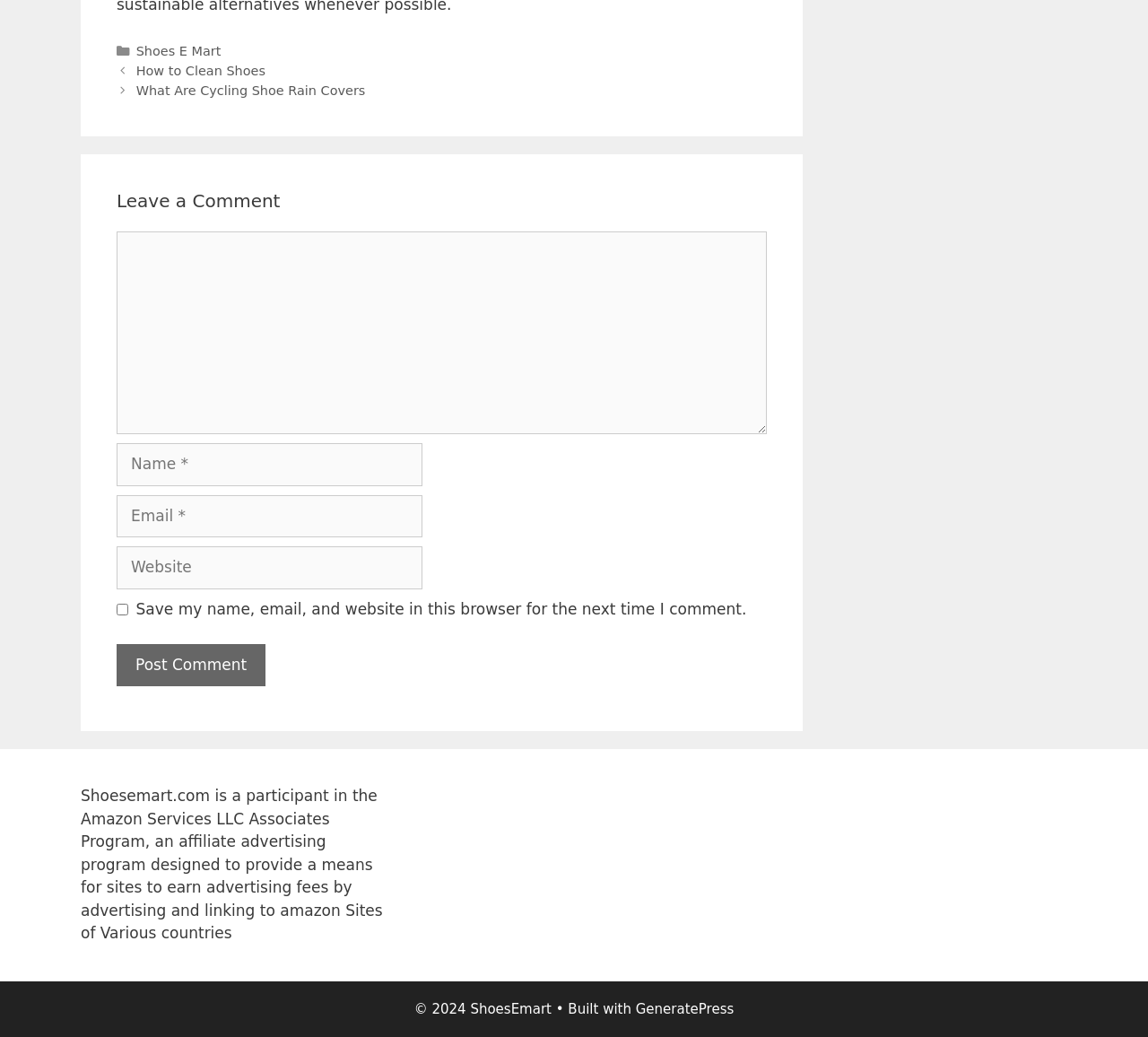Predict the bounding box coordinates of the UI element that matches this description: "GeneratePress". The coordinates should be in the format [left, top, right, bottom] with each value between 0 and 1.

[0.554, 0.965, 0.639, 0.981]